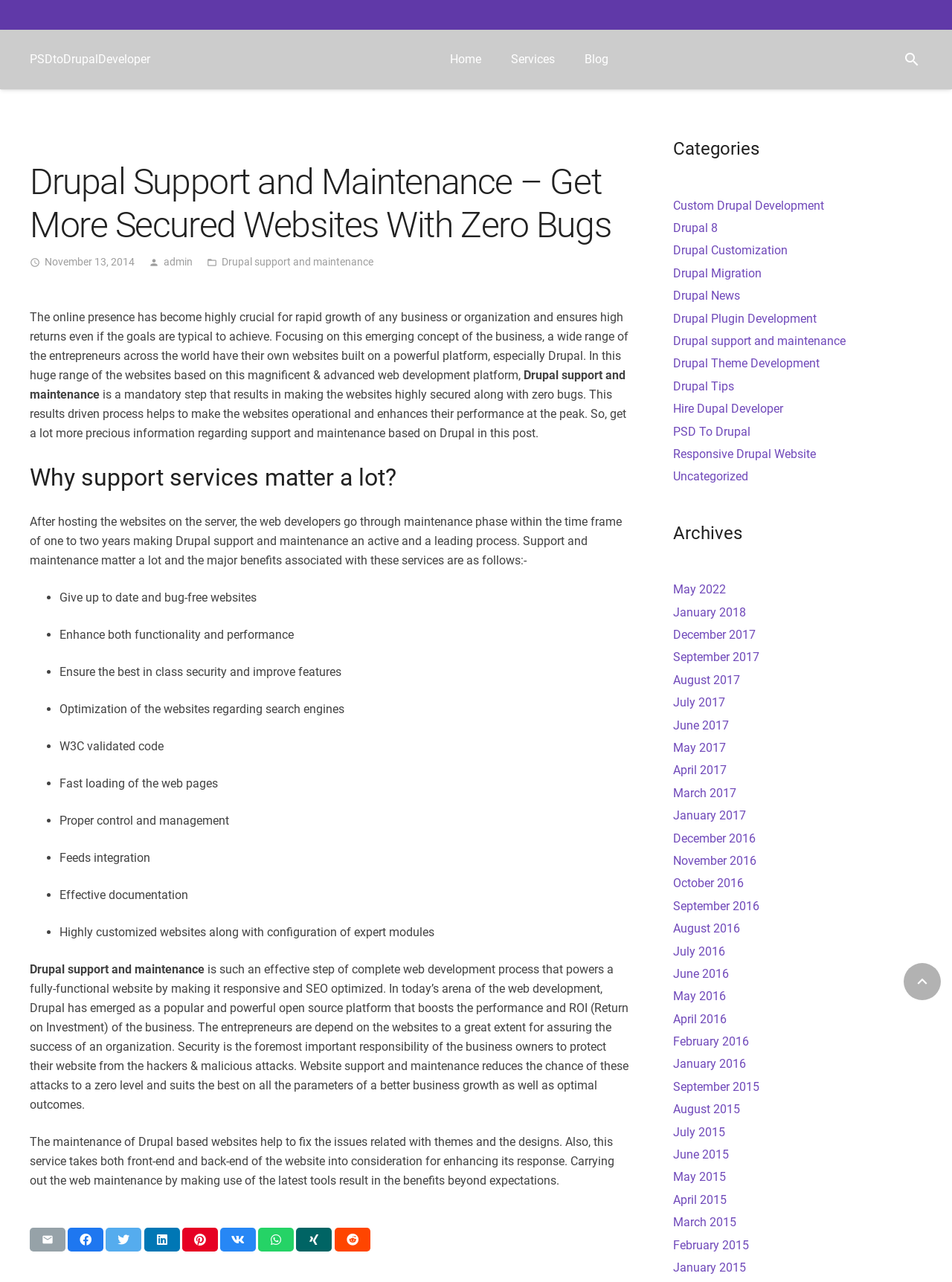What is the purpose of Drupal support and maintenance?
Based on the visual details in the image, please answer the question thoroughly.

According to the webpage, the purpose of Drupal support and maintenance is to make websites highly secured along with zero bugs. This results-driven process helps to make the websites operational and enhances their performance at the peak.